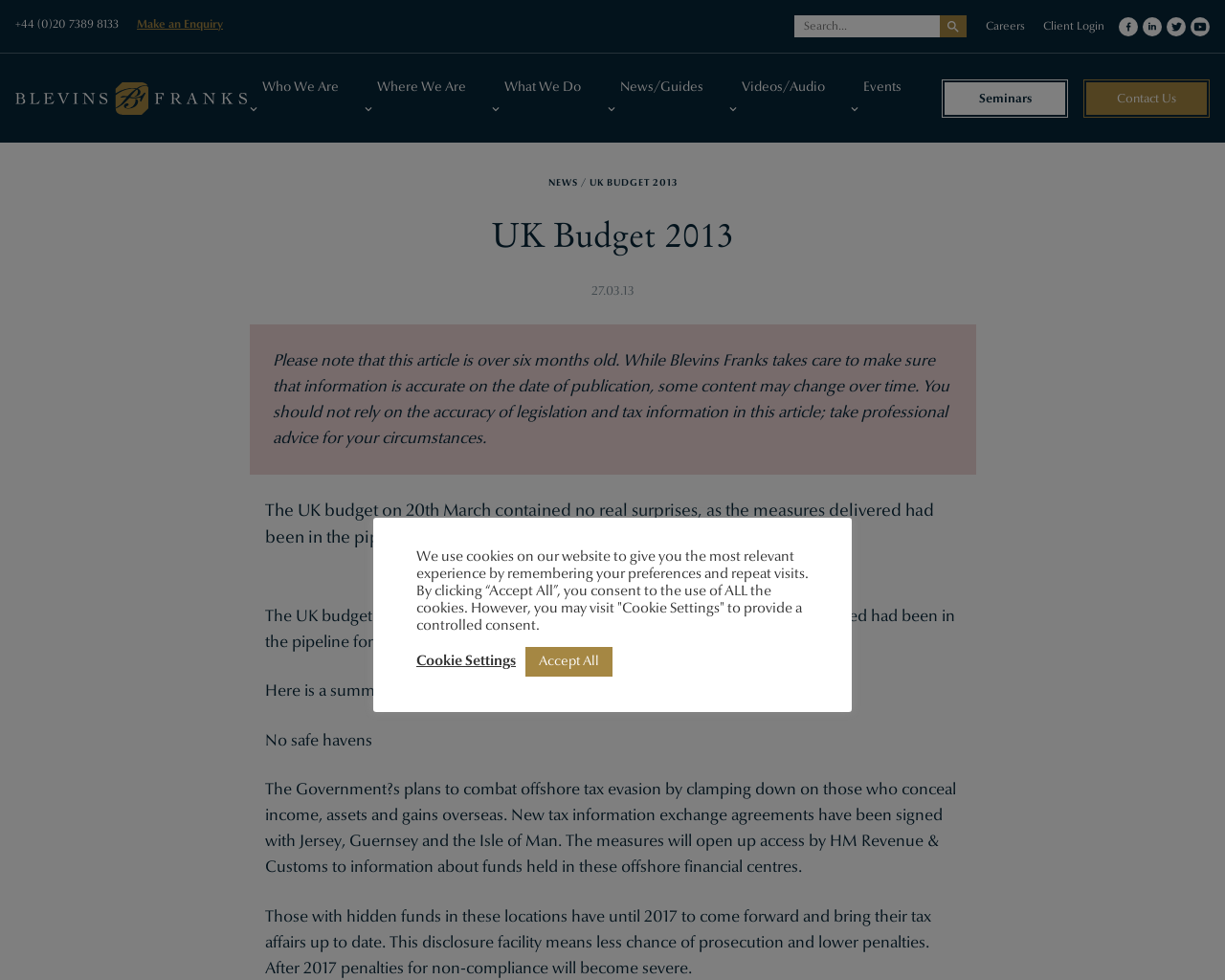Could you locate the bounding box coordinates for the section that should be clicked to accomplish this task: "Read about UK Budget 2013".

[0.216, 0.218, 0.784, 0.263]